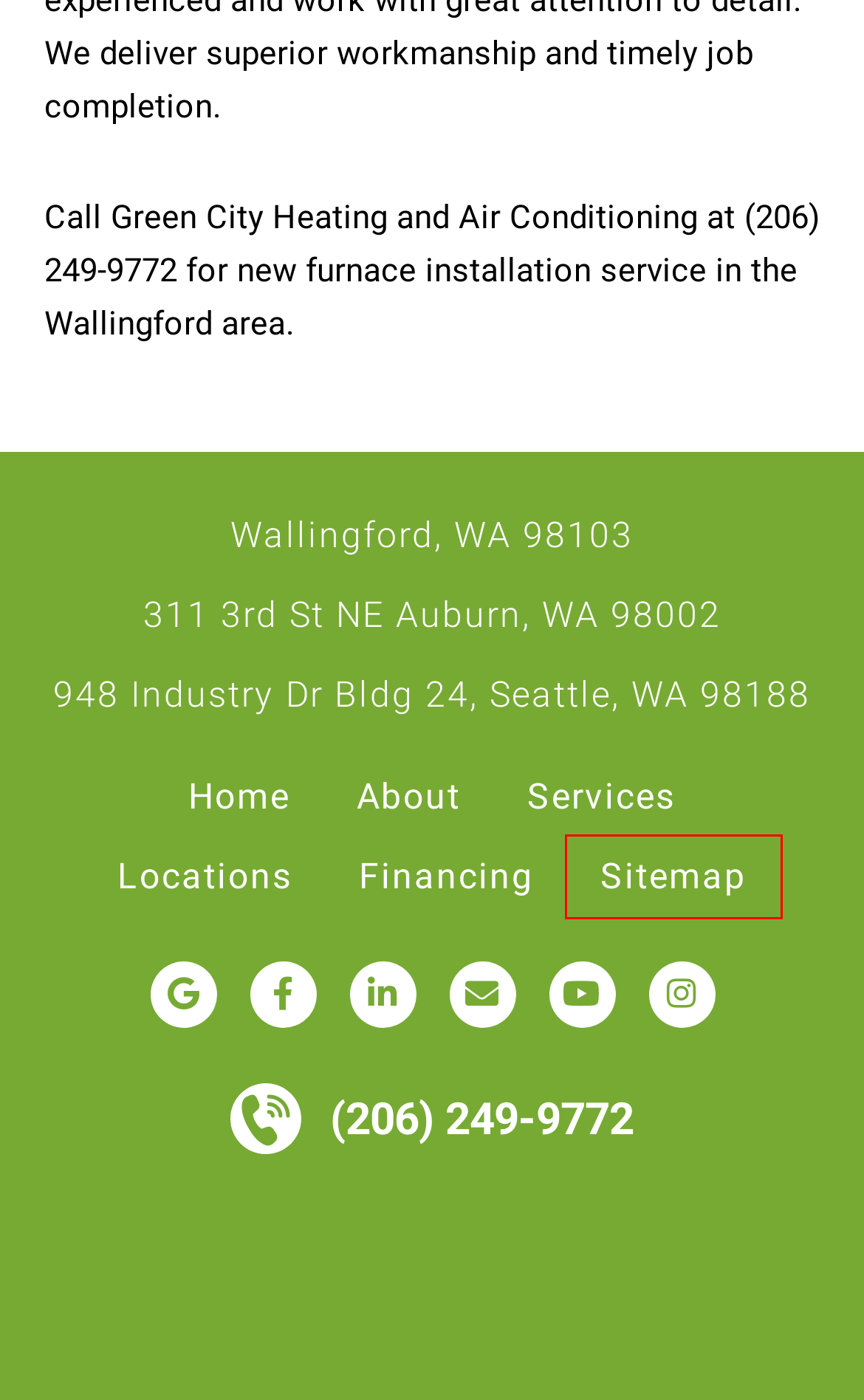Examine the screenshot of the webpage, noting the red bounding box around a UI element. Pick the webpage description that best matches the new page after the element in the red bounding box is clicked. Here are the candidates:
A. Furnace Heating Kent | A/C Cooling Kent | Heating & Cooling Contractor Kent
B. About Us | Green City Heating & Air - Seattle Bellevue Kirkland King & Pierce
C. Boilers Auburn WA | Boiler Repair Auburn | Boiler Replacement & Service Auburn
D. Contact - Green City Heating and Air
E. Sitemap - Green City Heating and Air
F. Financing - Green City Heating and Air
G. Blog - Green City Heating and Air
H. OUR SERVICES - Green City Heating and Air

E